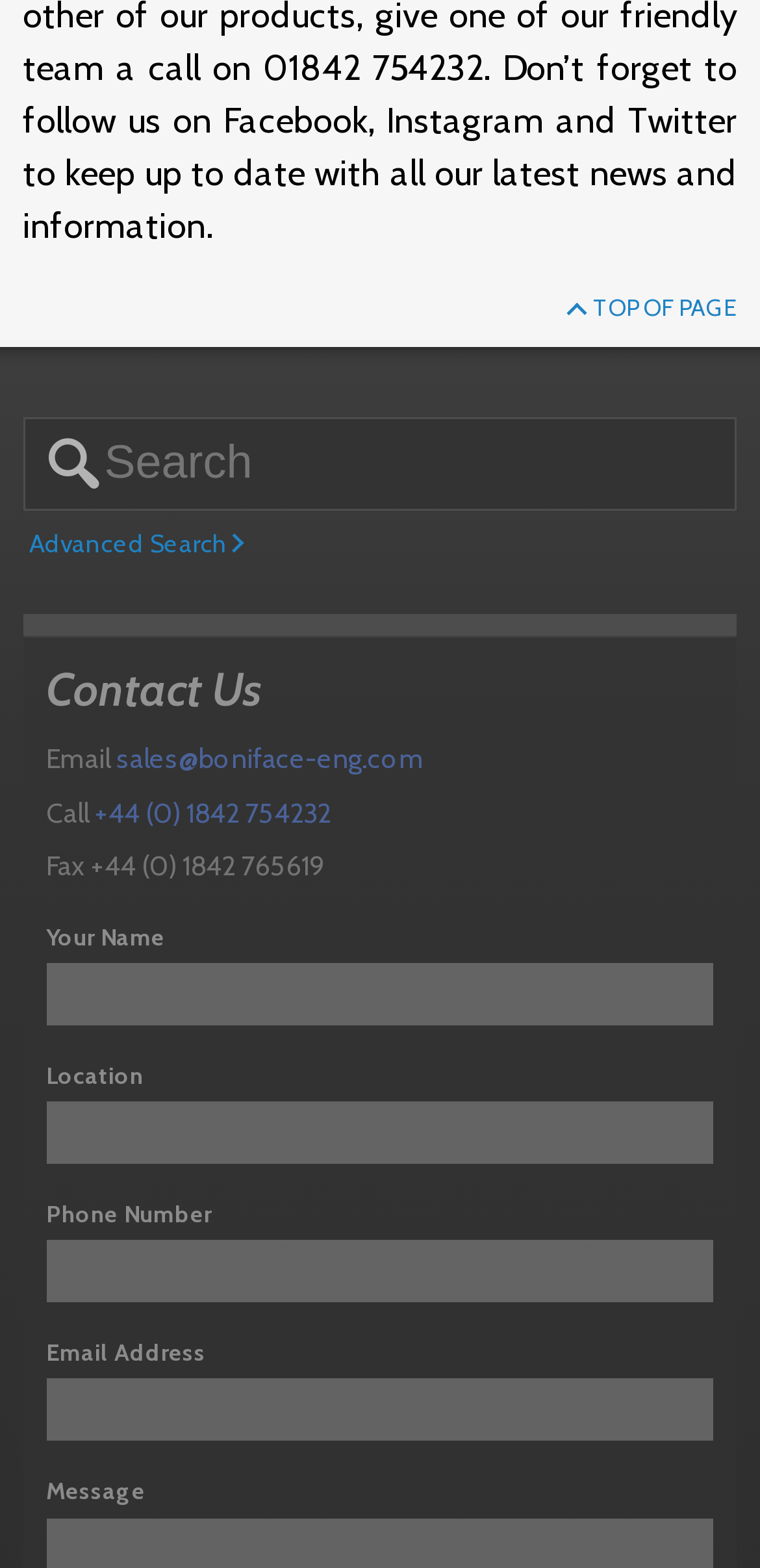Determine the bounding box coordinates for the HTML element mentioned in the following description: "name="keywords" placeholder="Search"". The coordinates should be a list of four floats ranging from 0 to 1, represented as [left, top, right, bottom].

[0.03, 0.266, 0.97, 0.325]